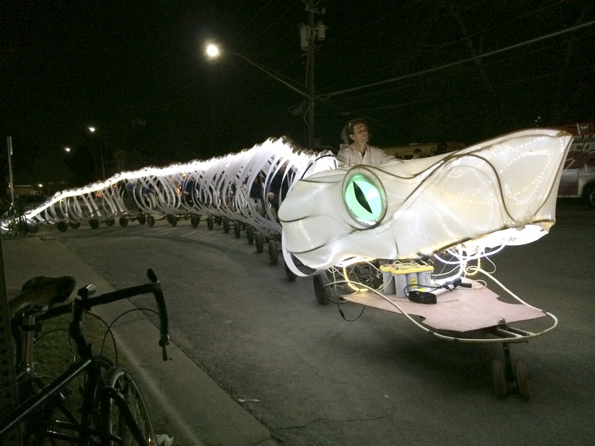Answer the question with a brief word or phrase:
Is the installation interactive?

Yes